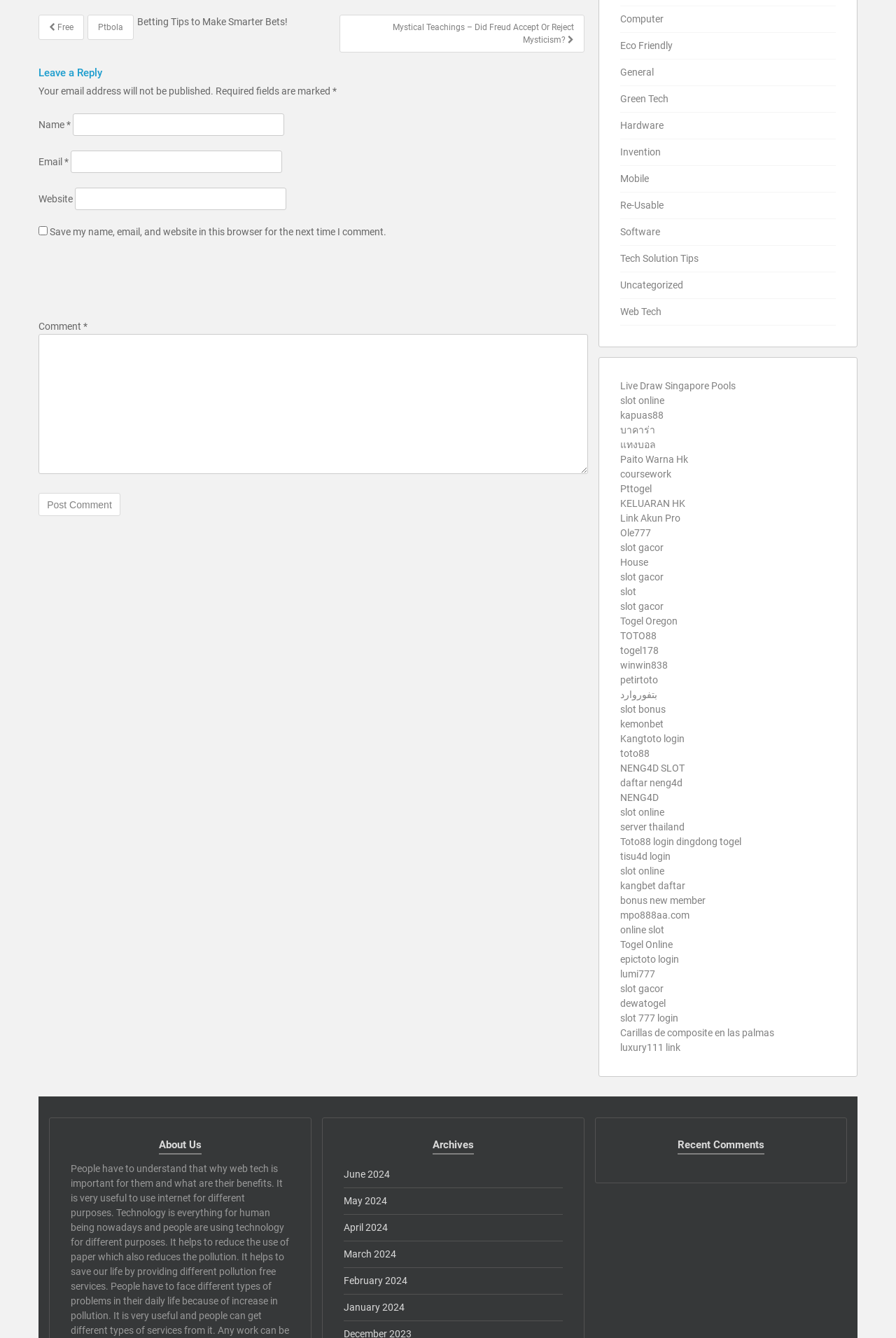Determine the bounding box coordinates of the region that needs to be clicked to achieve the task: "Click on the 'Post Comment' button".

[0.043, 0.369, 0.134, 0.386]